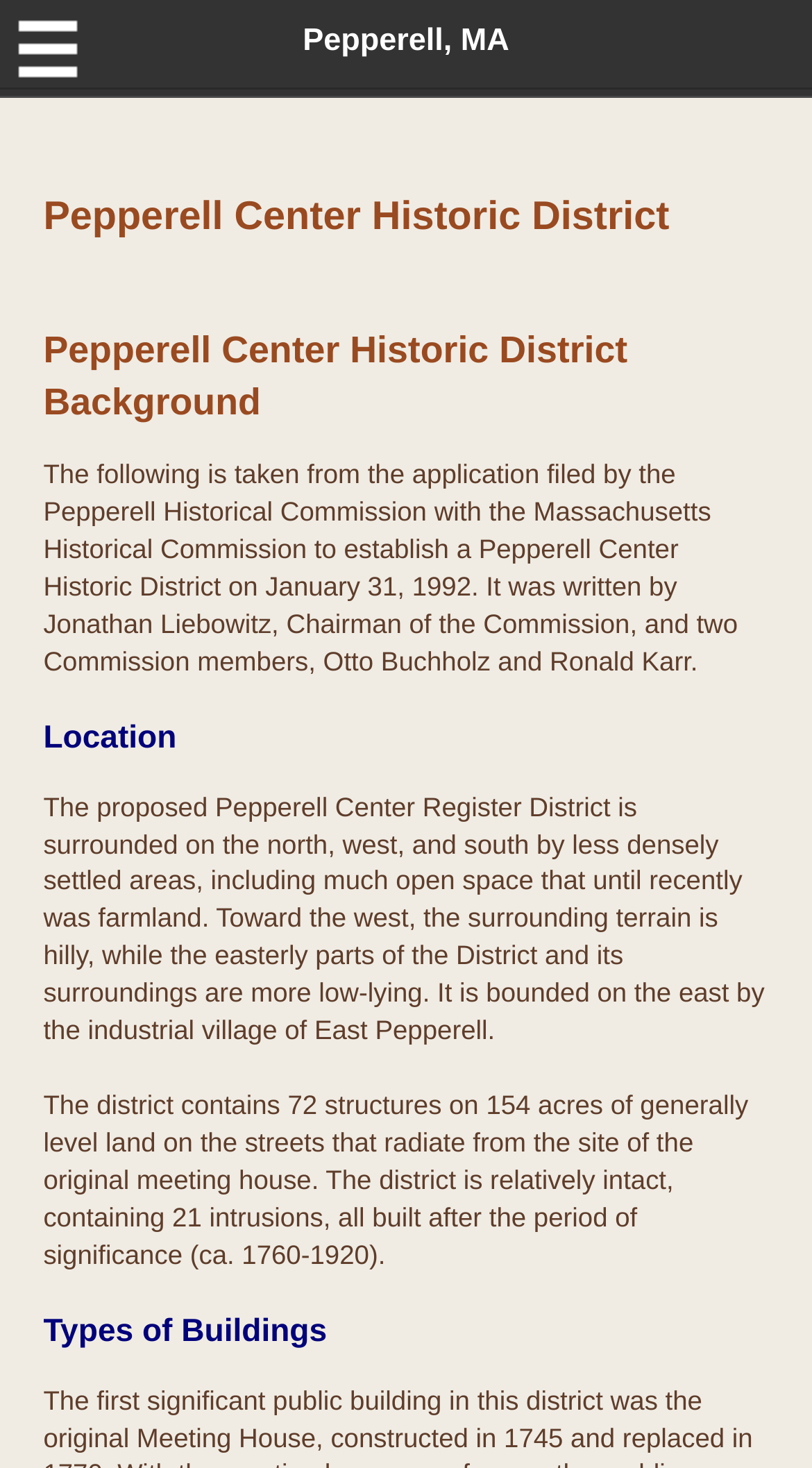Ascertain the bounding box coordinates for the UI element detailed here: "Menu". The coordinates should be provided as [left, top, right, bottom] with each value being a float between 0 and 1.

[0.0, 0.0, 0.115, 0.067]